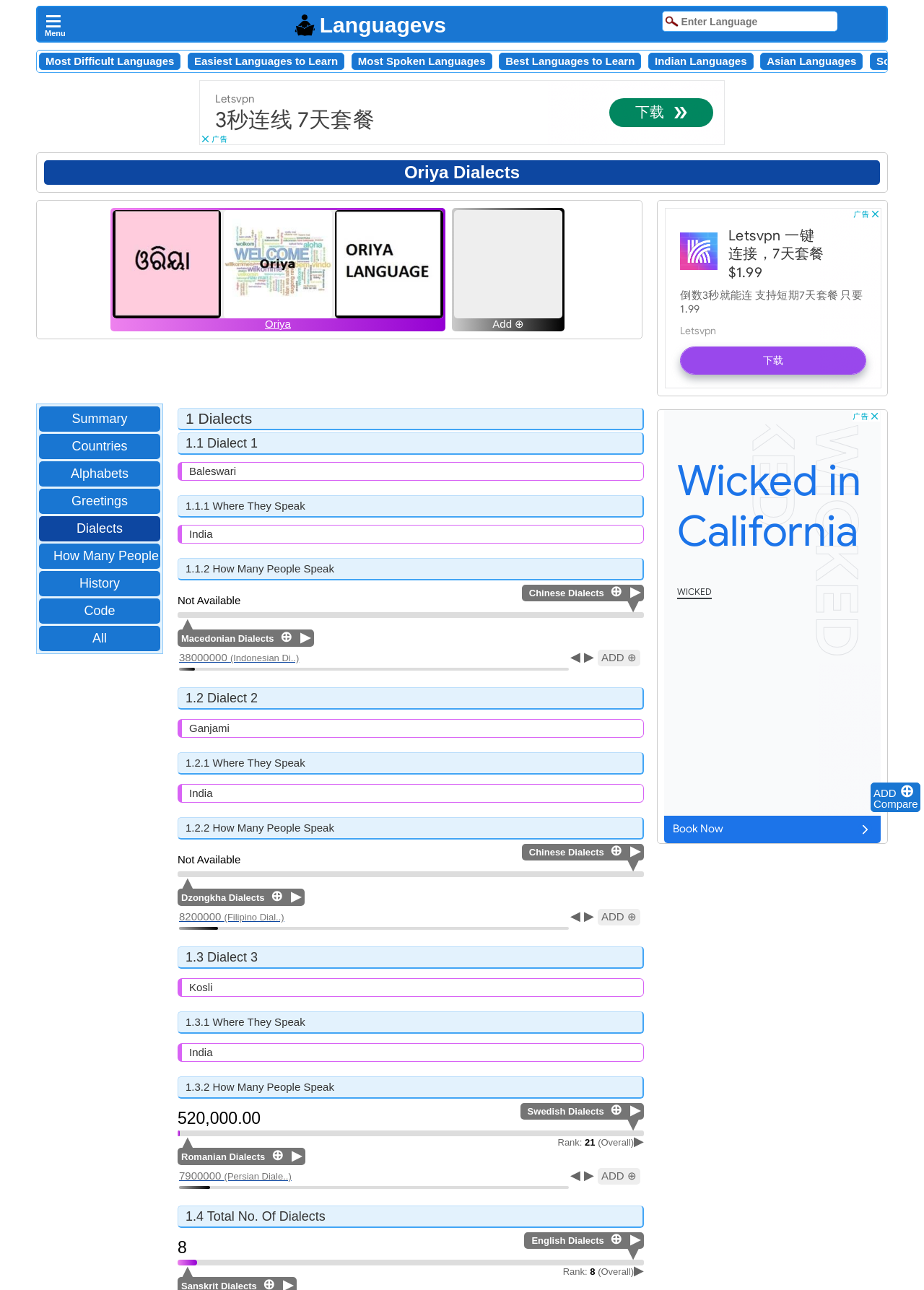What is the purpose of the 'Compare' button?
Please answer the question with a detailed response using the information from the screenshot.

The 'Compare' button is likely used to compare different languages or dialects, as it is mentioned alongside language names such as 'Oriya' and 'Chinese Dialects'. This button allows users to compare the features and characteristics of different languages.